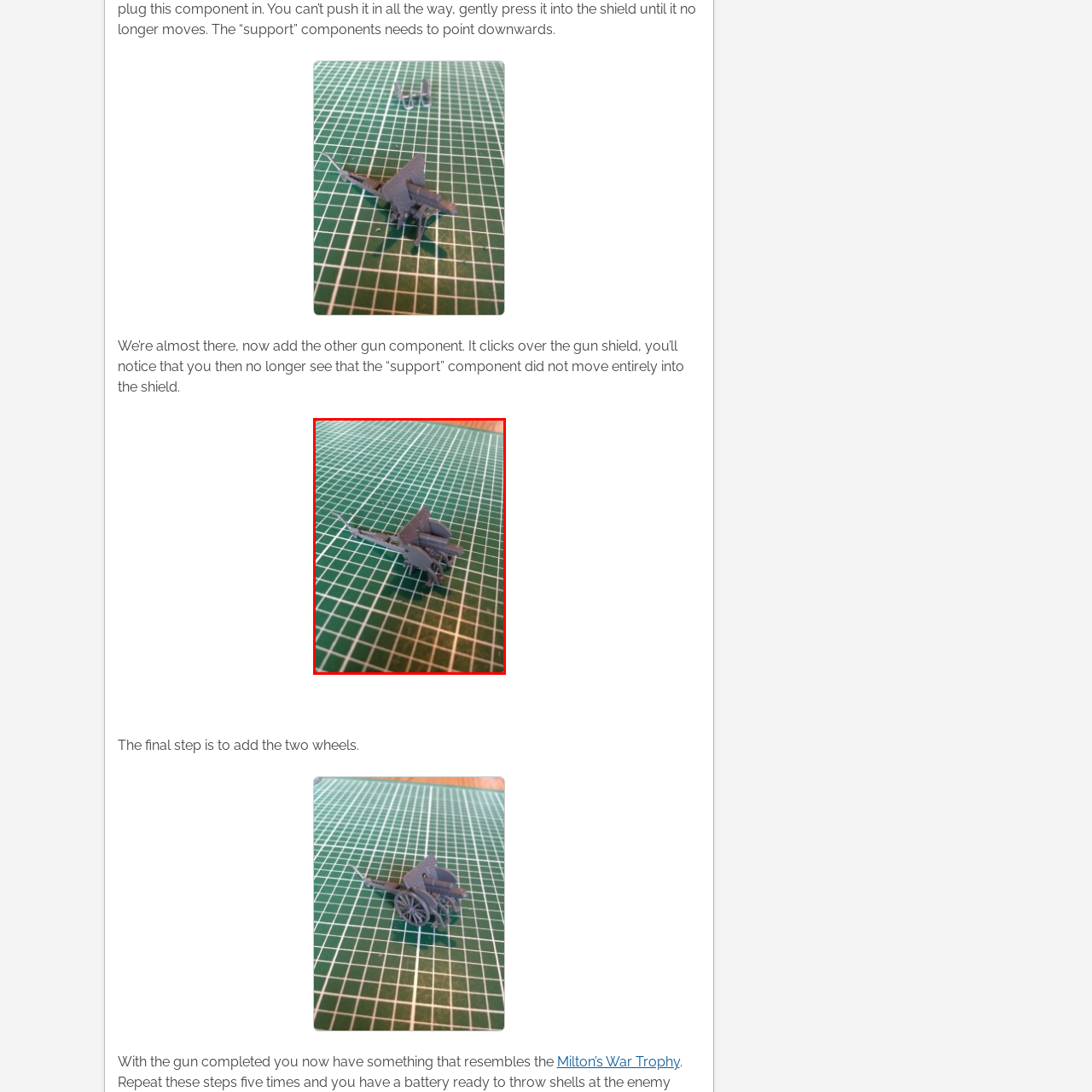What is the material of the gun model?
Examine the content inside the red bounding box and give a comprehensive answer to the question.

The caption describes the gun model as being 'elegantly crafted in grey plastic', indicating that the material used to create the model is grey plastic.